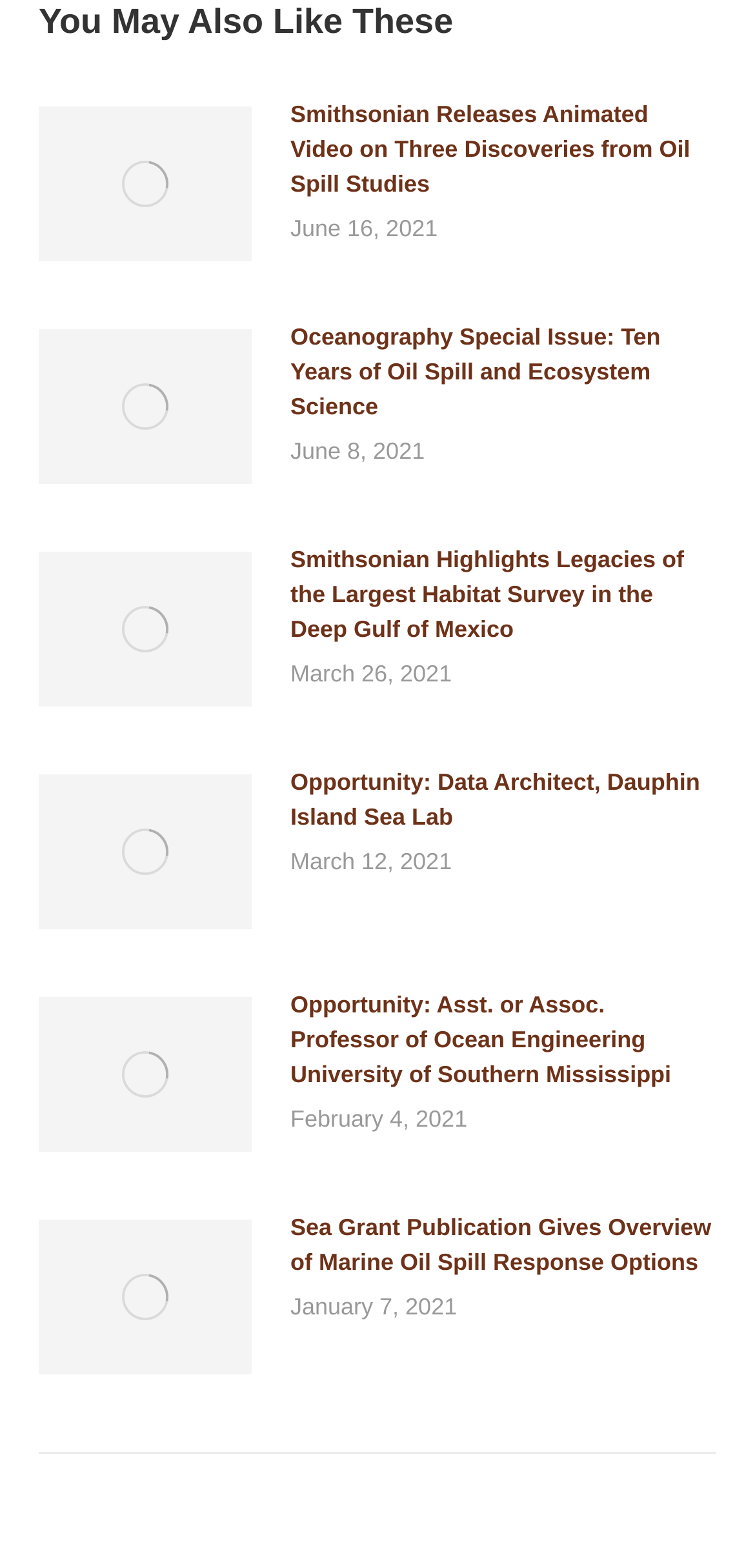What is the topic of the third article?
Kindly offer a detailed explanation using the data available in the image.

The topic of the third article is 'Smithsonian Highlights Legacies of the Largest Habitat Survey in the Deep Gulf of Mexico' which is indicated by the link element with bounding box coordinates [0.385, 0.346, 0.949, 0.412] within the third 'article' element.